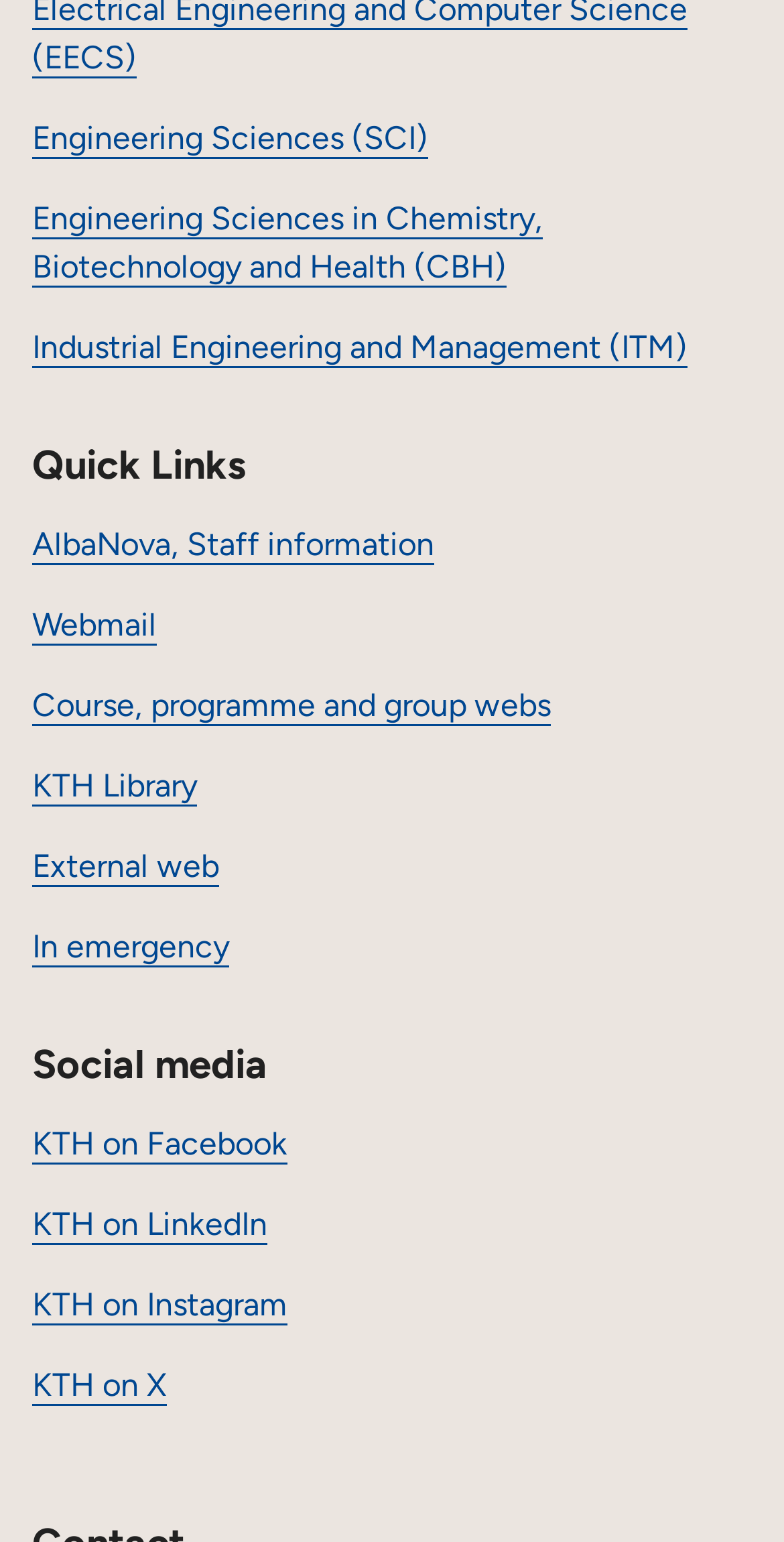Please provide a comprehensive response to the question below by analyzing the image: 
How many engineering sciences are listed?

I counted the number of engineering sciences links at the top of the page, which are 'Engineering Sciences (SCI)', 'Engineering Sciences in Chemistry, Biotechnology and Health (CBH)', and 'Industrial Engineering and Management (ITM)'. There are 3 links in total.